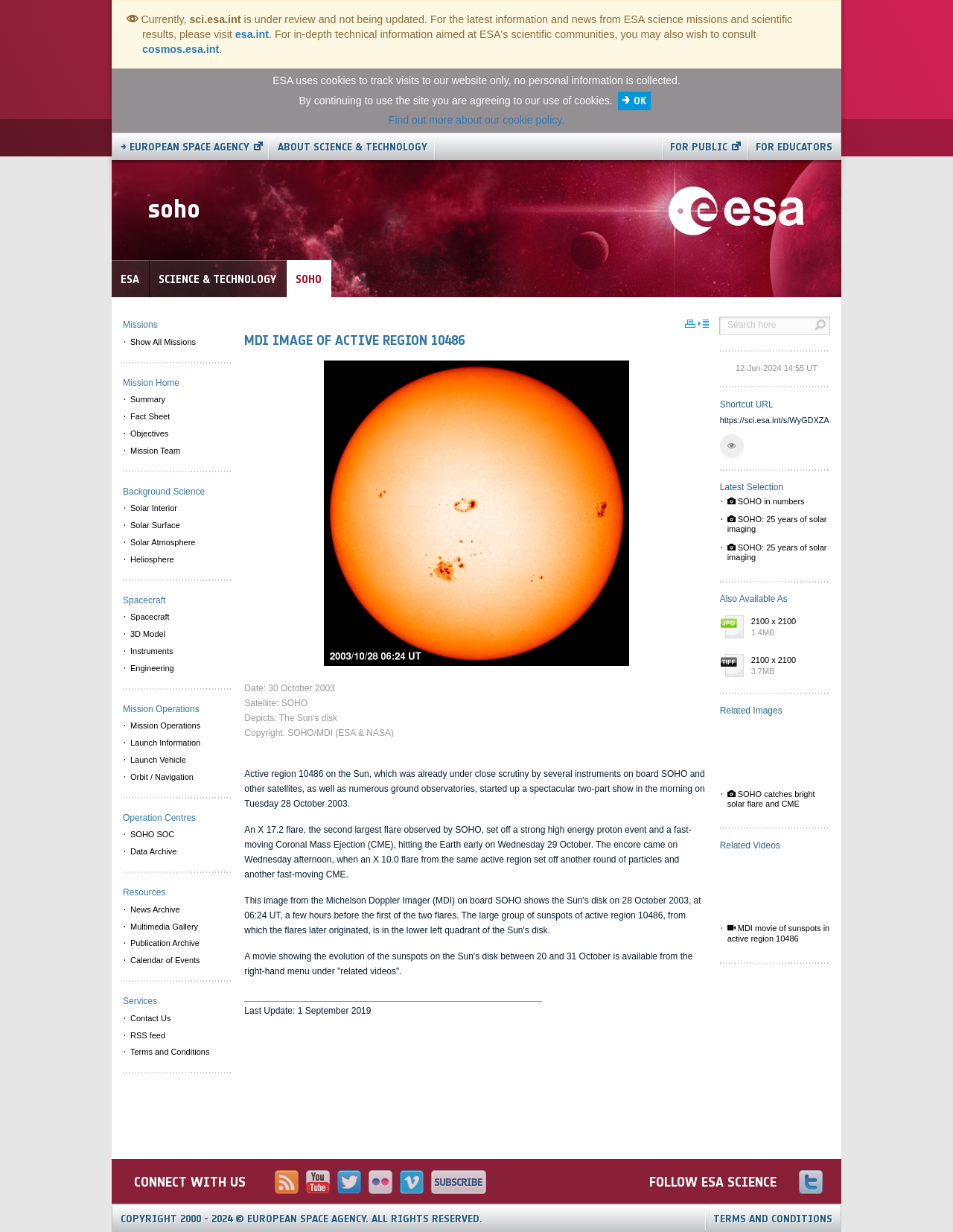Show the bounding box coordinates of the element that should be clicked to complete the task: "Click the OK button to agree to the cookie policy".

[0.649, 0.074, 0.683, 0.089]